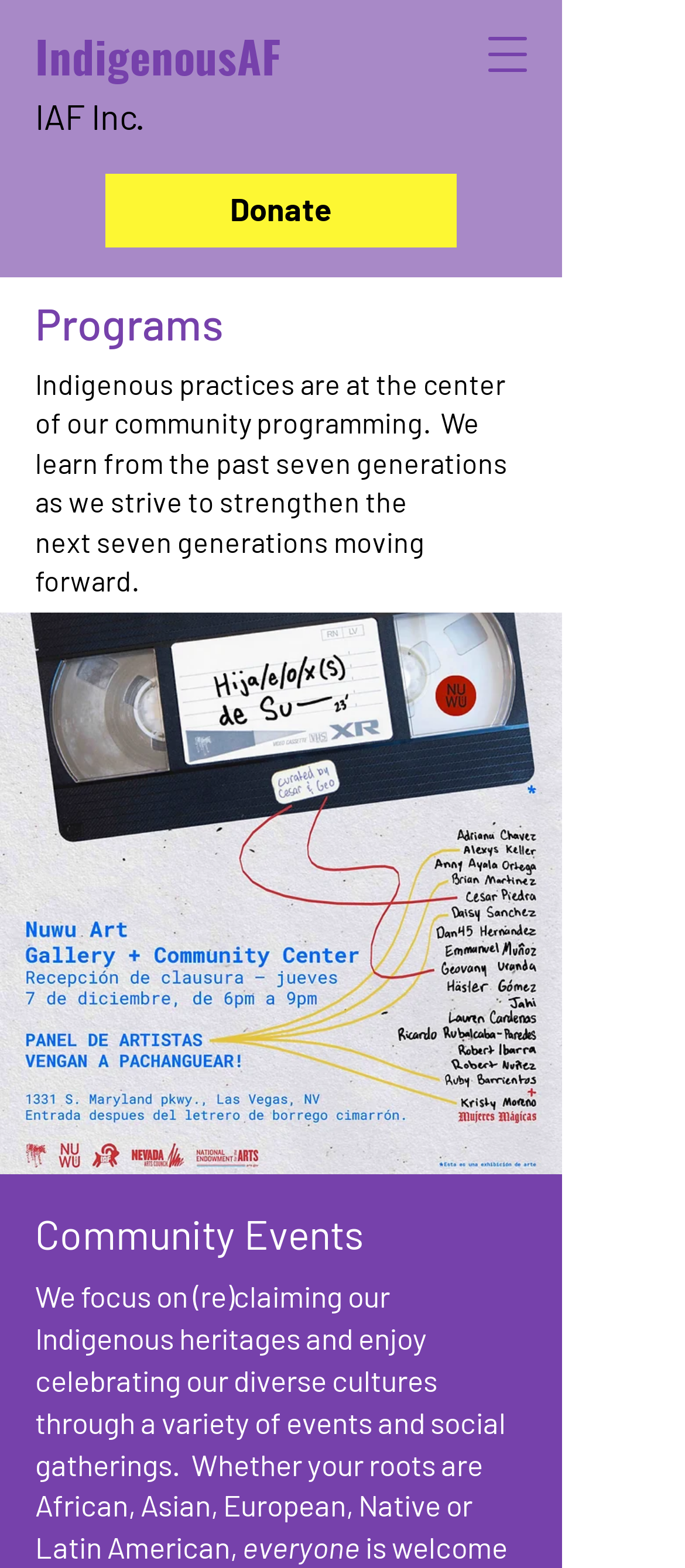Carefully examine the image and provide an in-depth answer to the question: What is the organization's name?

The organization's name is IndigenousAF, which is mentioned as a link at the top of the webpage.